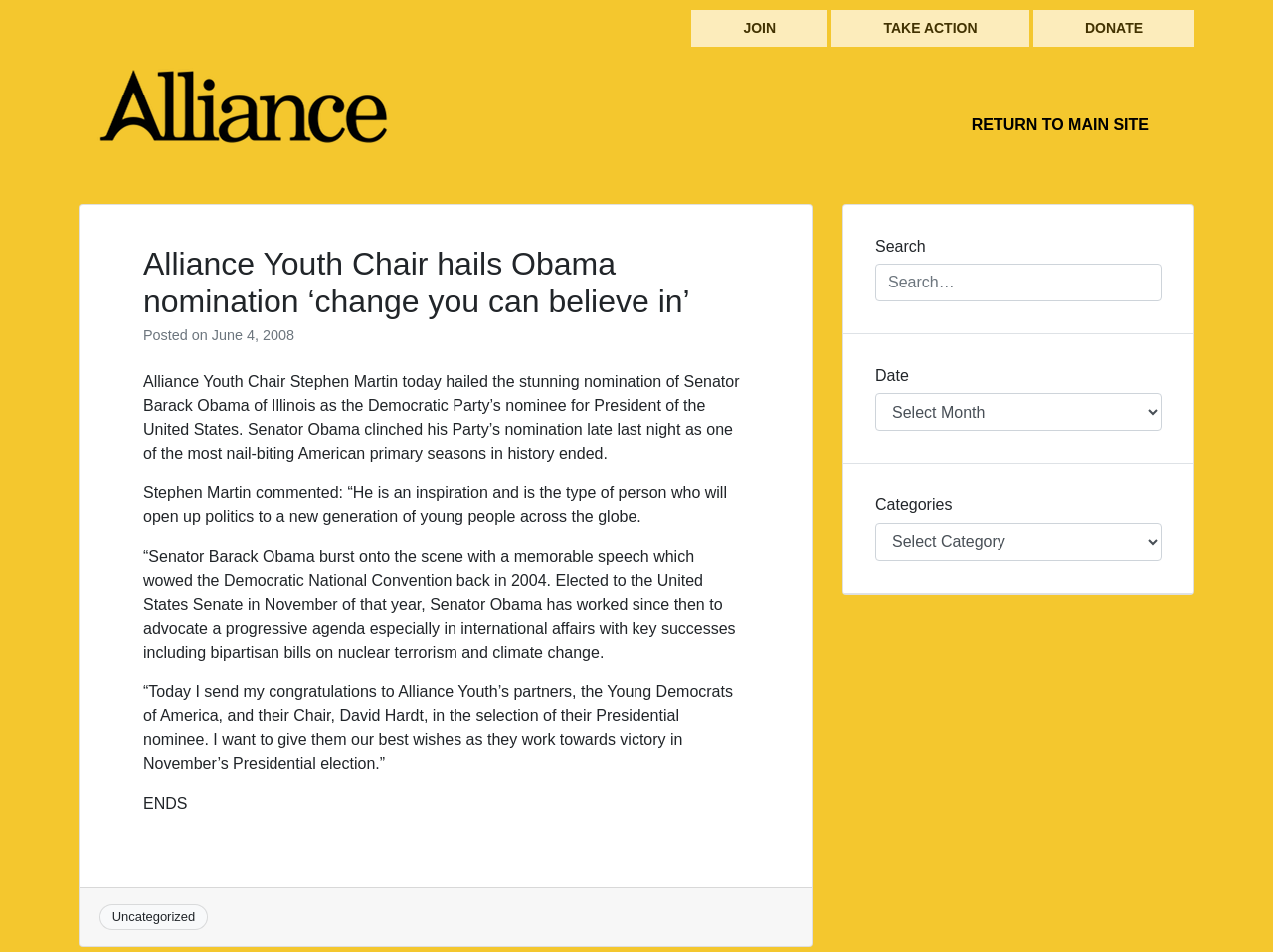What is the name of the organization mentioned in the article?
Please use the image to deliver a detailed and complete answer.

The answer can be found in the article section of the webpage, where it is mentioned that 'Alliance Youth Chair Stephen Martin today hailed the stunning nomination of Senator Barack Obama of Illinois as the Democratic Party’s nominee for President of the United States.'